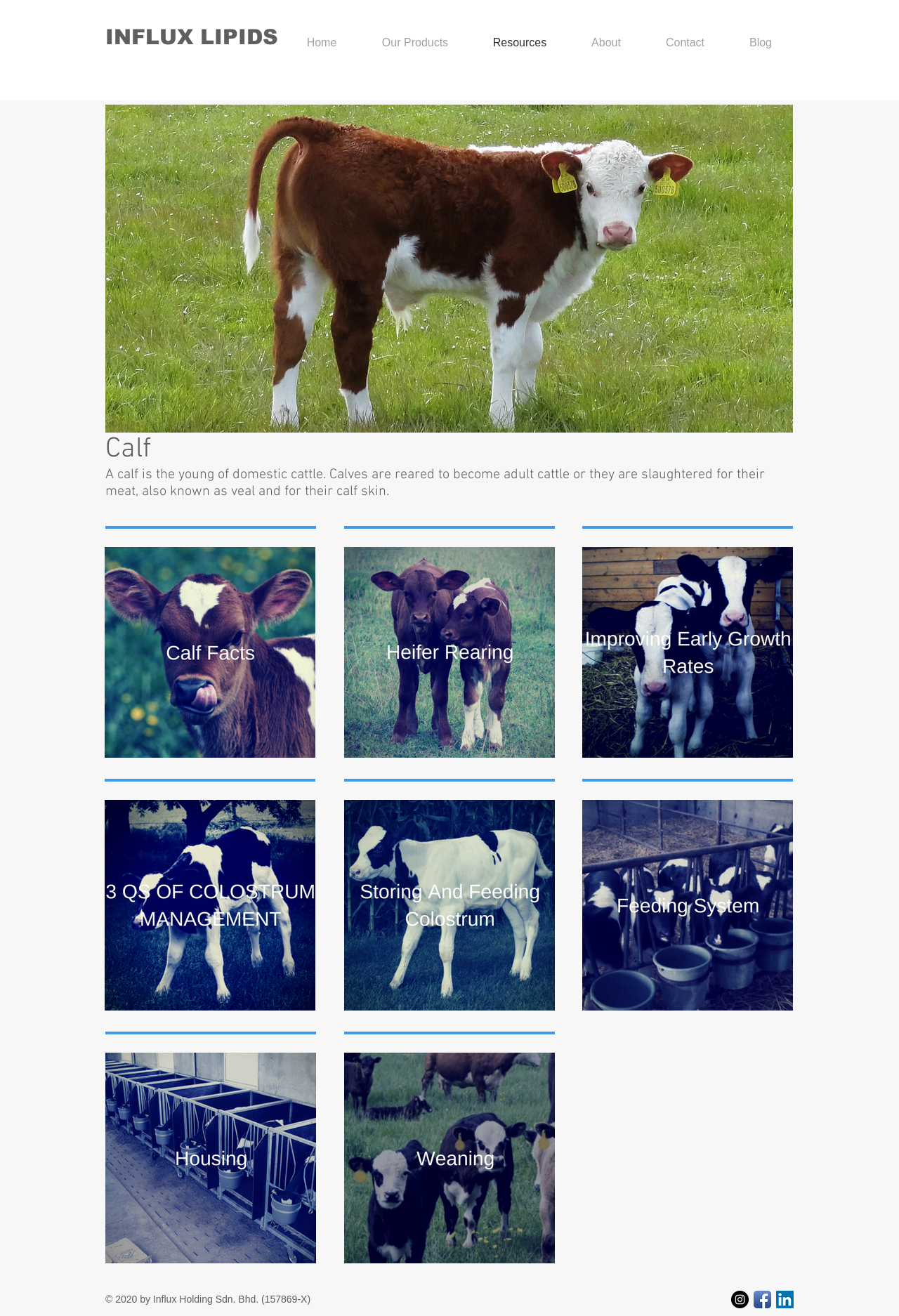How many social media icons are there in the social bar?
Using the visual information, answer the question in a single word or phrase.

3